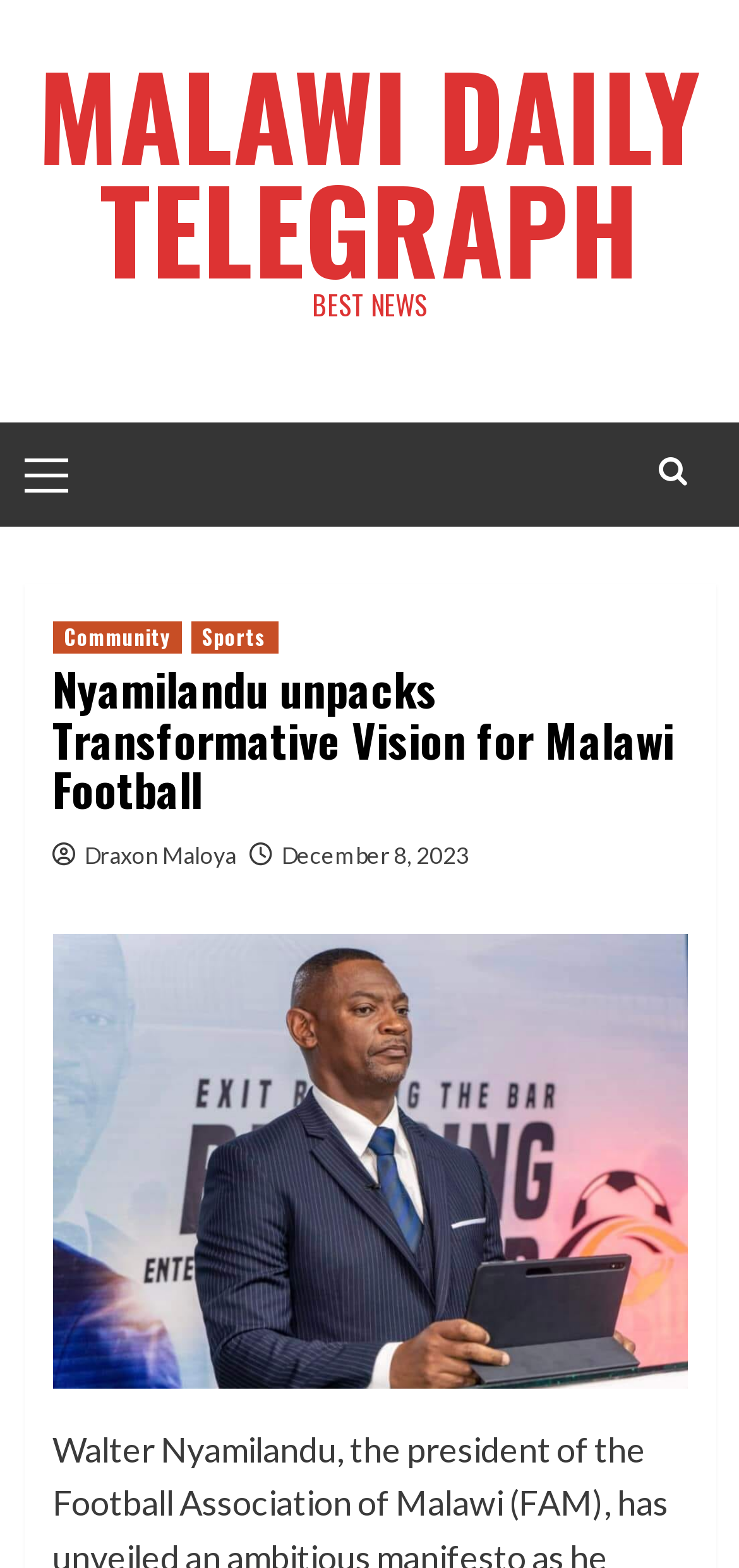Using a single word or phrase, answer the following question: 
When was the news article published?

December 8, 2023